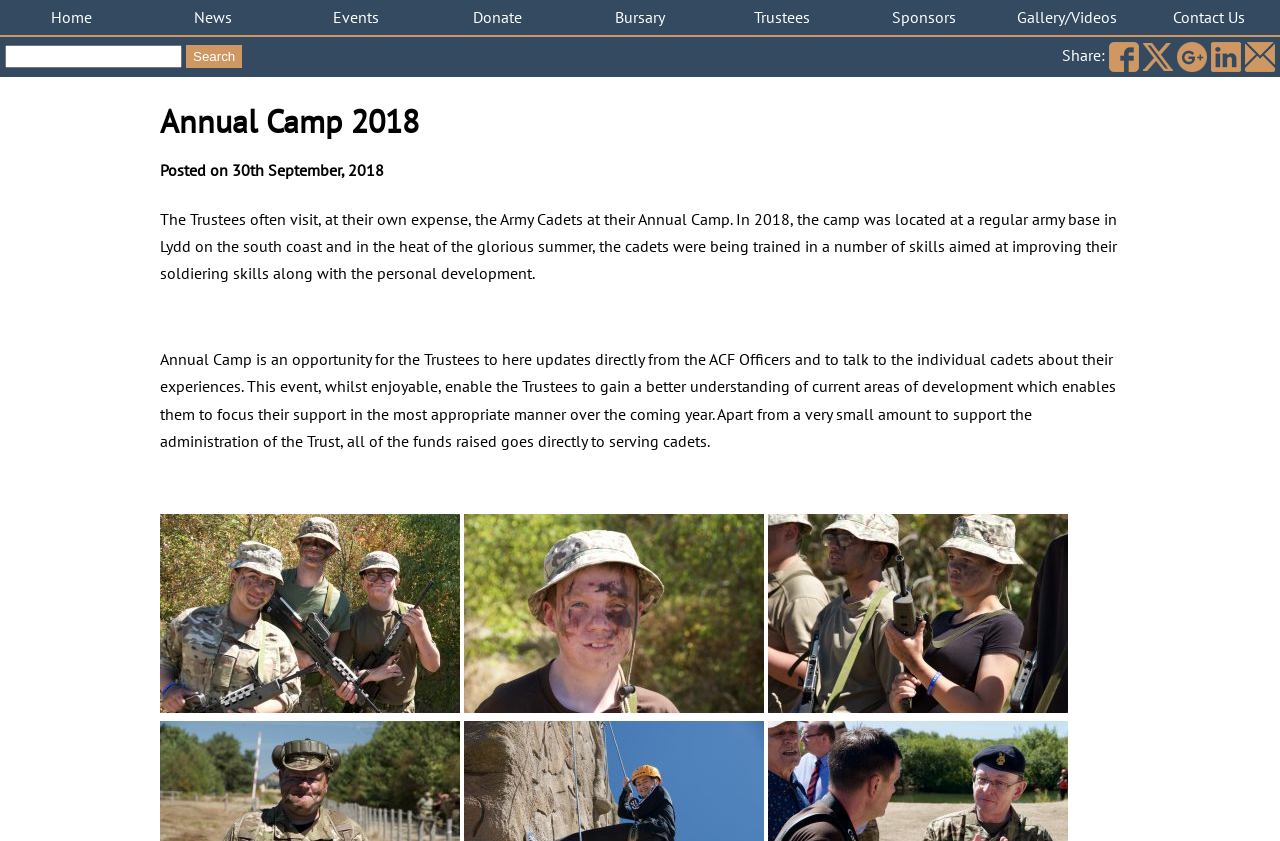Answer succinctly with a single word or phrase:
What is the name of the event described on this webpage?

Annual Camp 2018